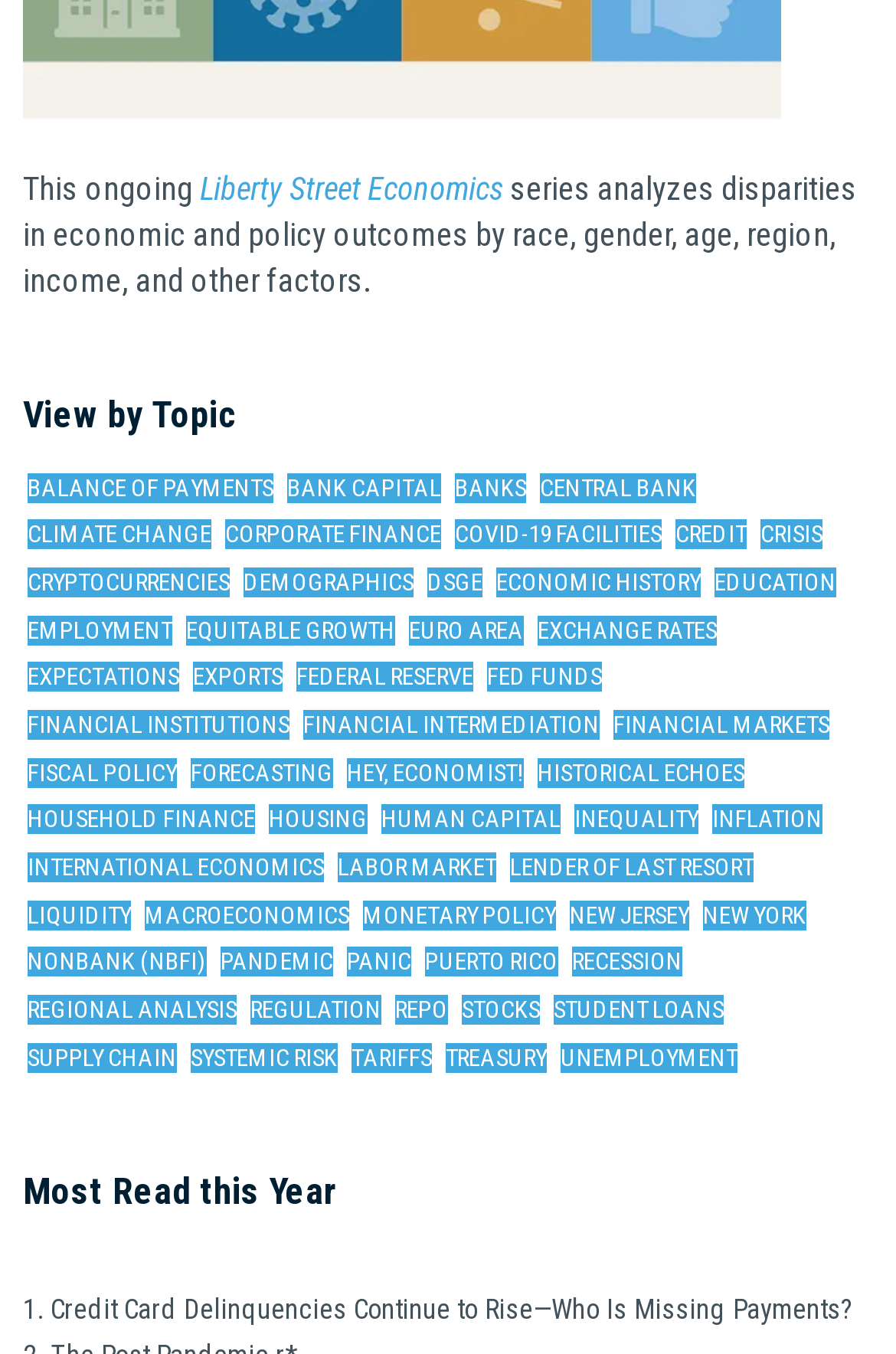Identify the bounding box coordinates of the clickable region necessary to fulfill the following instruction: "Read Credit Card Delinquencies Continue to Rise—Who Is Missing Payments?". The bounding box coordinates should be four float numbers between 0 and 1, i.e., [left, top, right, bottom].

[0.056, 0.956, 0.951, 0.98]